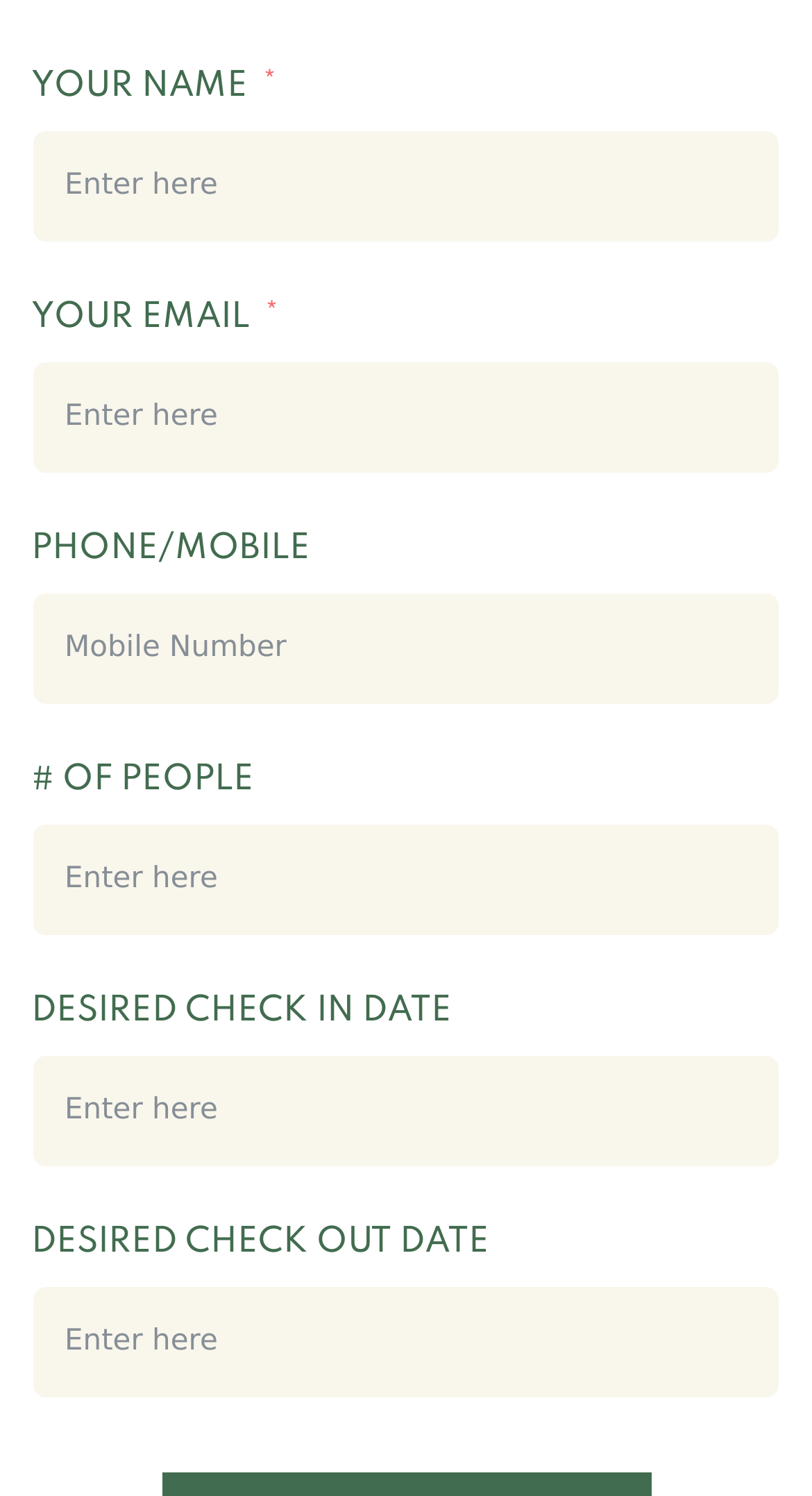Is phone number required? Please answer the question using a single word or phrase based on the image.

No